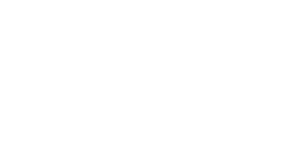What is the age range of the newborns?
Based on the image, please offer an in-depth response to the question.

The caption specifically states that the content reflects on typical behaviors of newborns aged 0 to 4 months, indicating that the image is related to this age range.